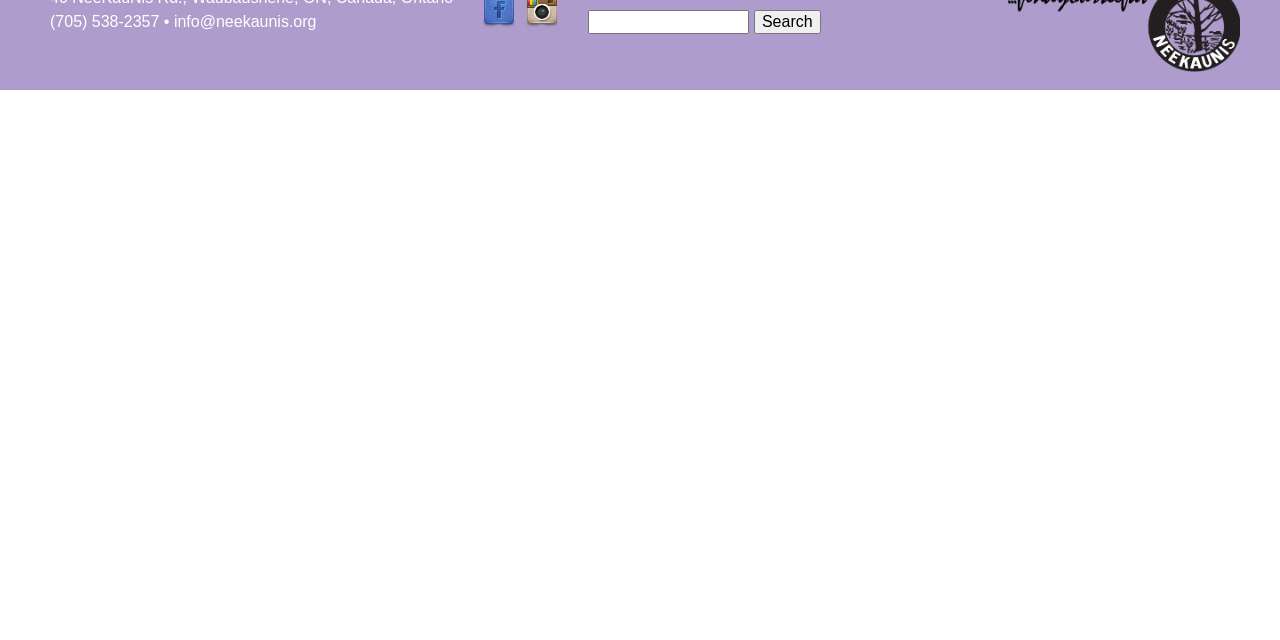For the element described, predict the bounding box coordinates as (top-left x, top-left y, bottom-right x, bottom-right y). All values should be between 0 and 1. Element description: aria-label="Side Nav"

None